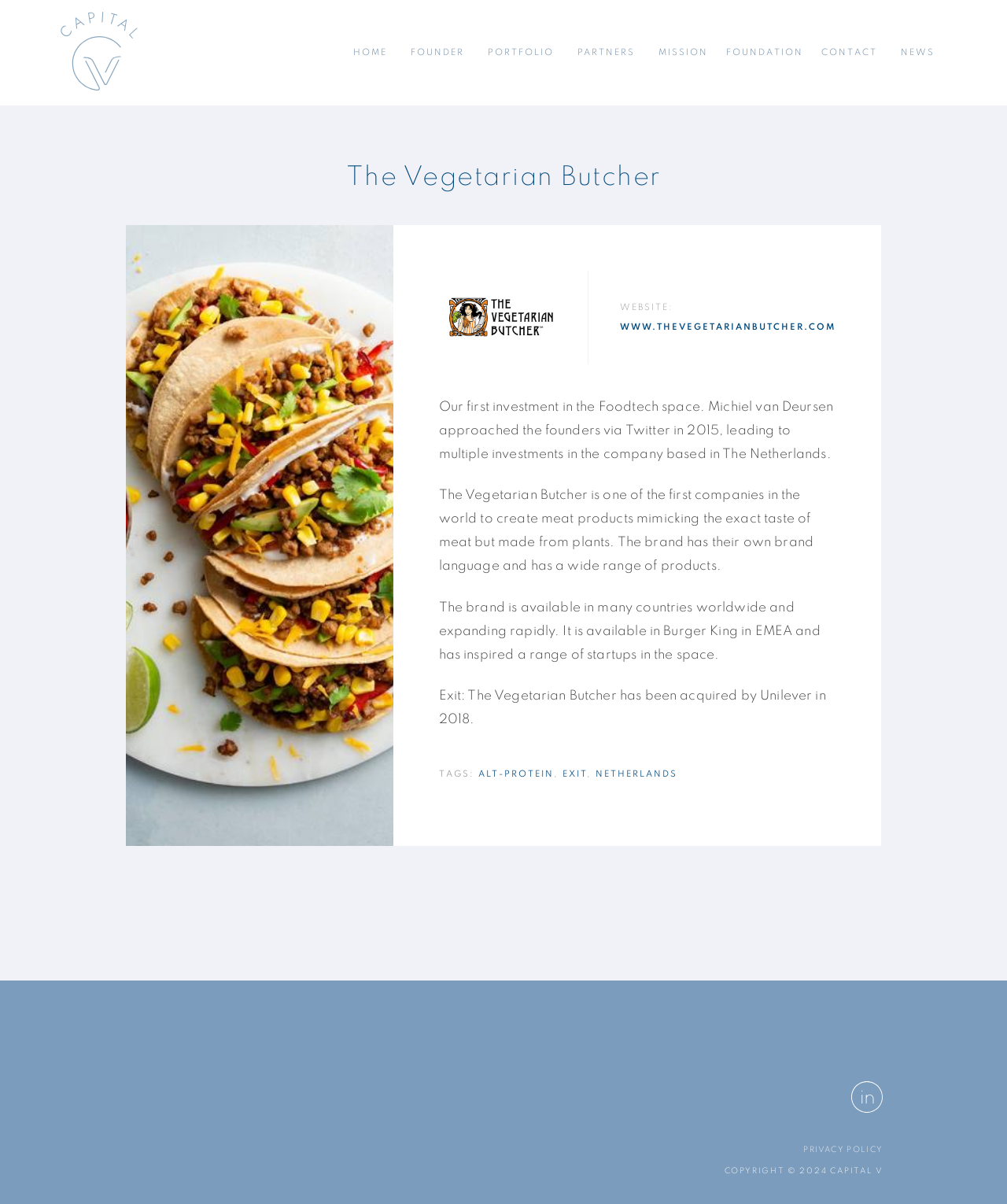Summarize the webpage comprehensively, mentioning all visible components.

The webpage is about The Vegetarian Butcher, a company invested by Capital V. At the top, there is a navigation menu with links to different sections, including HOME, FOUNDER, PORTFOLIO, PARTNERS, MISSION, FOUNDATION, CONTACT, and NEWS. 

Below the navigation menu, there is a main section that takes up most of the page. It features an article about The Vegetarian Butcher, with a heading that reads "The Vegetarian Butcher". The article includes an image and several paragraphs of text that describe the company's products, its availability, and its exit from the market after being acquired by Unilever in 2018. 

To the right of the article's heading, there is a link to the company's website, WWW.THEVEGETARIANBUTCHER.COM. The article also includes tags, such as ALT-PROTEIN, EXIT, and NETHERLANDS, which are links to related topics.

At the bottom of the page, there are two links, one to an image and another to the PRIVACY POLICY. Additionally, there is a copyright notice that reads "COPYRIGHT © 2024 CAPITAL V".